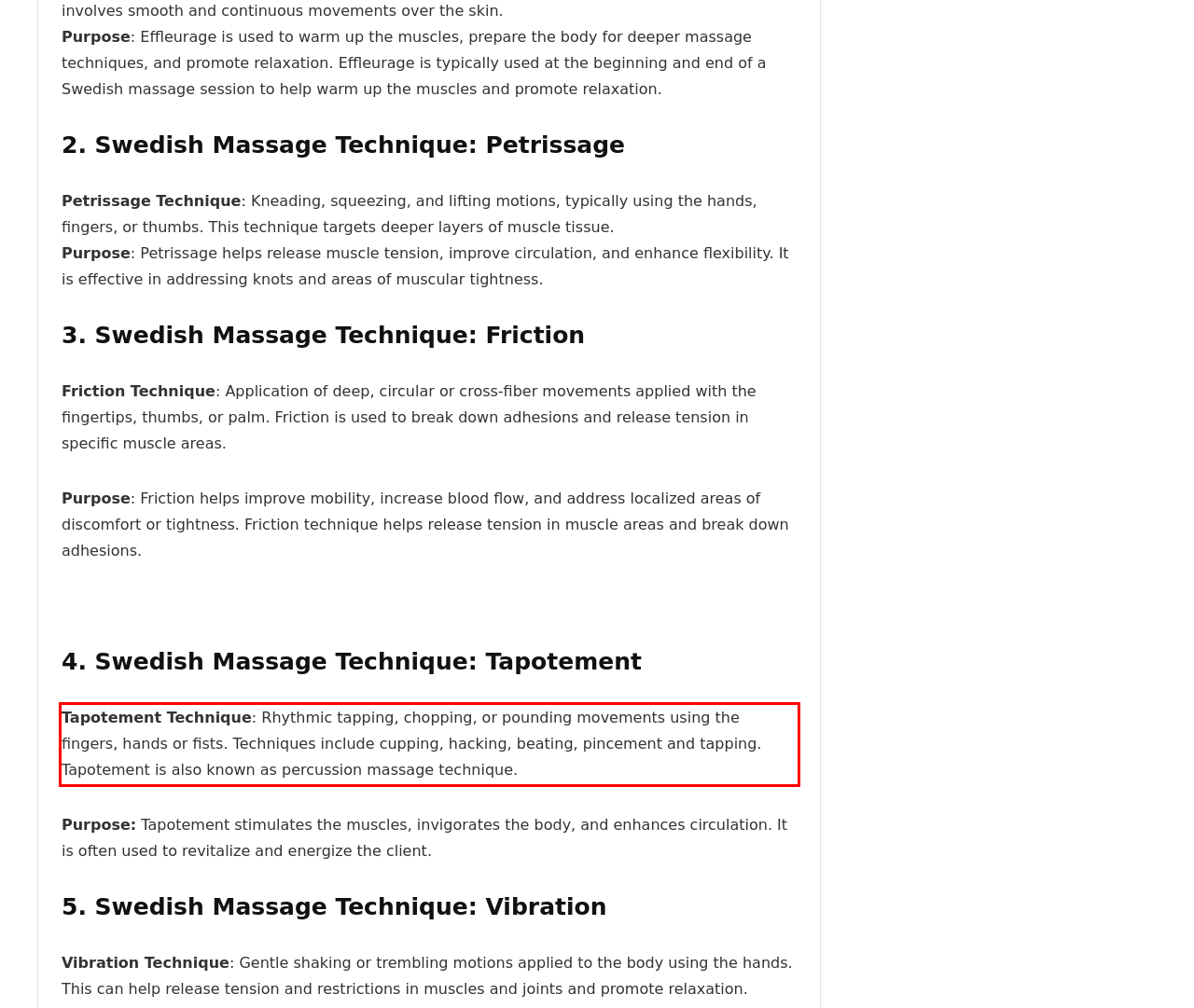Inspect the webpage screenshot that has a red bounding box and use OCR technology to read and display the text inside the red bounding box.

Tapotement Technique: Rhythmic tapping, chopping, or pounding movements using the fingers, hands or fists. Techniques include cupping, hacking, beating, pincement and tapping. Tapotement is also known as percussion massage technique.